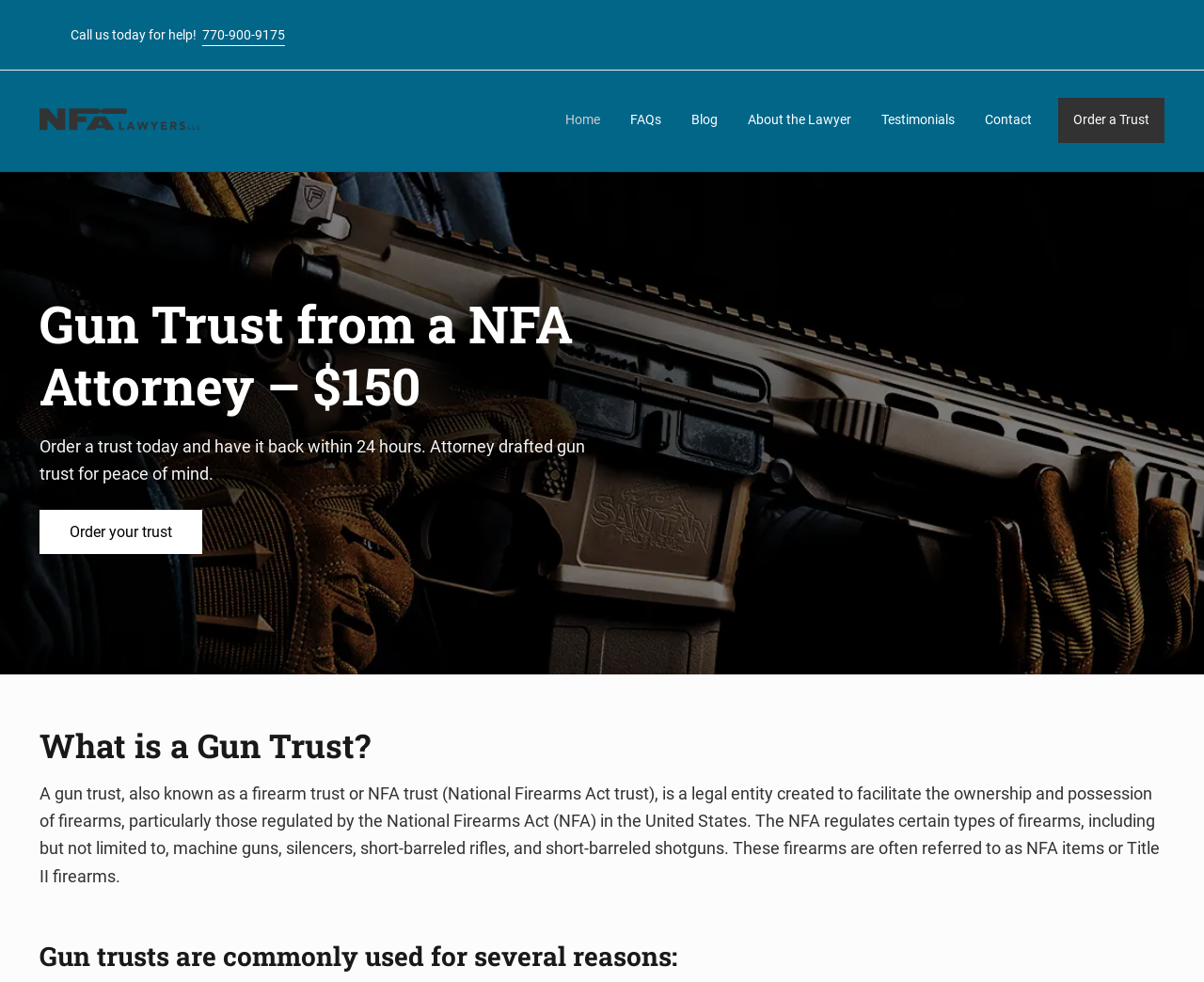Please find and report the primary heading text from the webpage.

Gun Trust from a NFA Attorney – $150